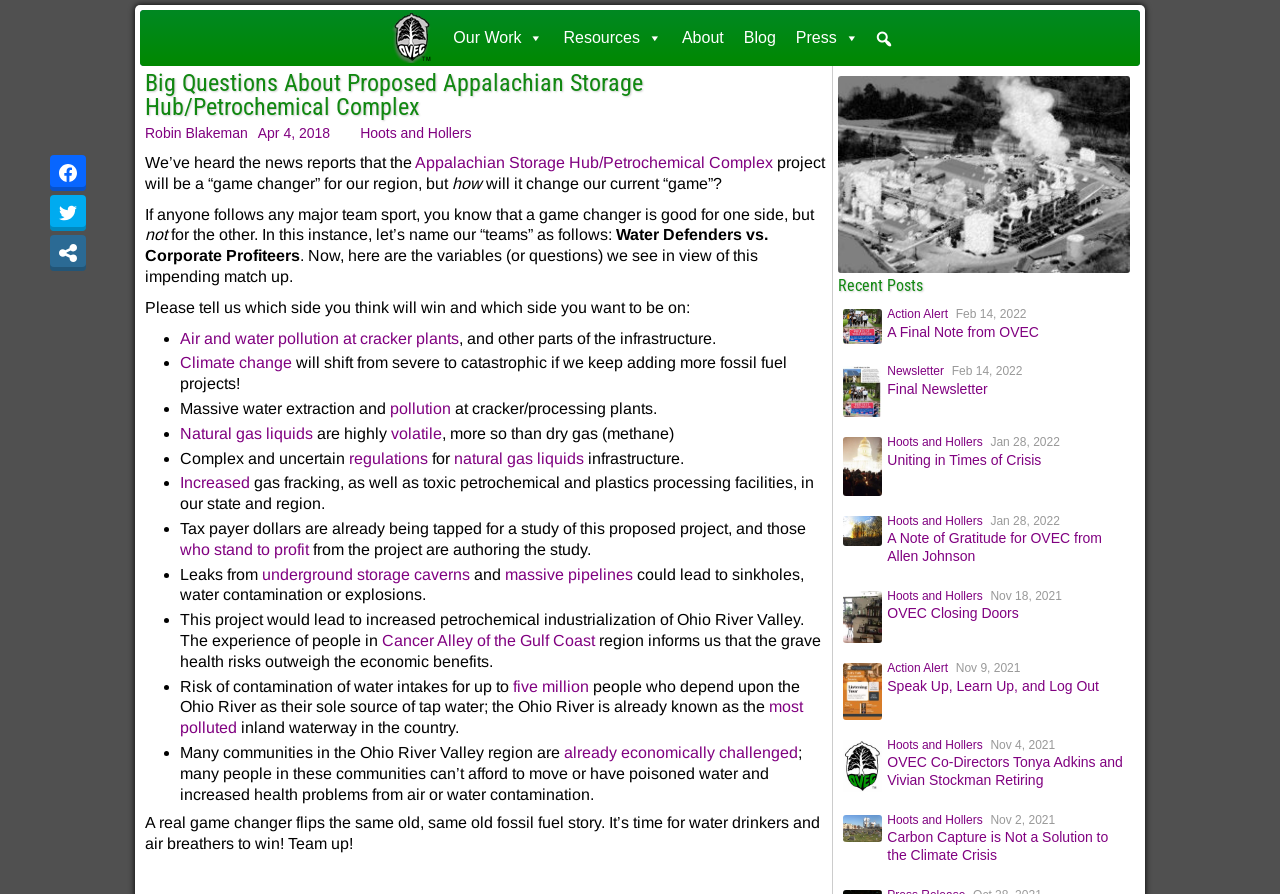Locate the bounding box coordinates of the clickable region necessary to complete the following instruction: "Browse Shoes category". Provide the coordinates in the format of four float numbers between 0 and 1, i.e., [left, top, right, bottom].

None